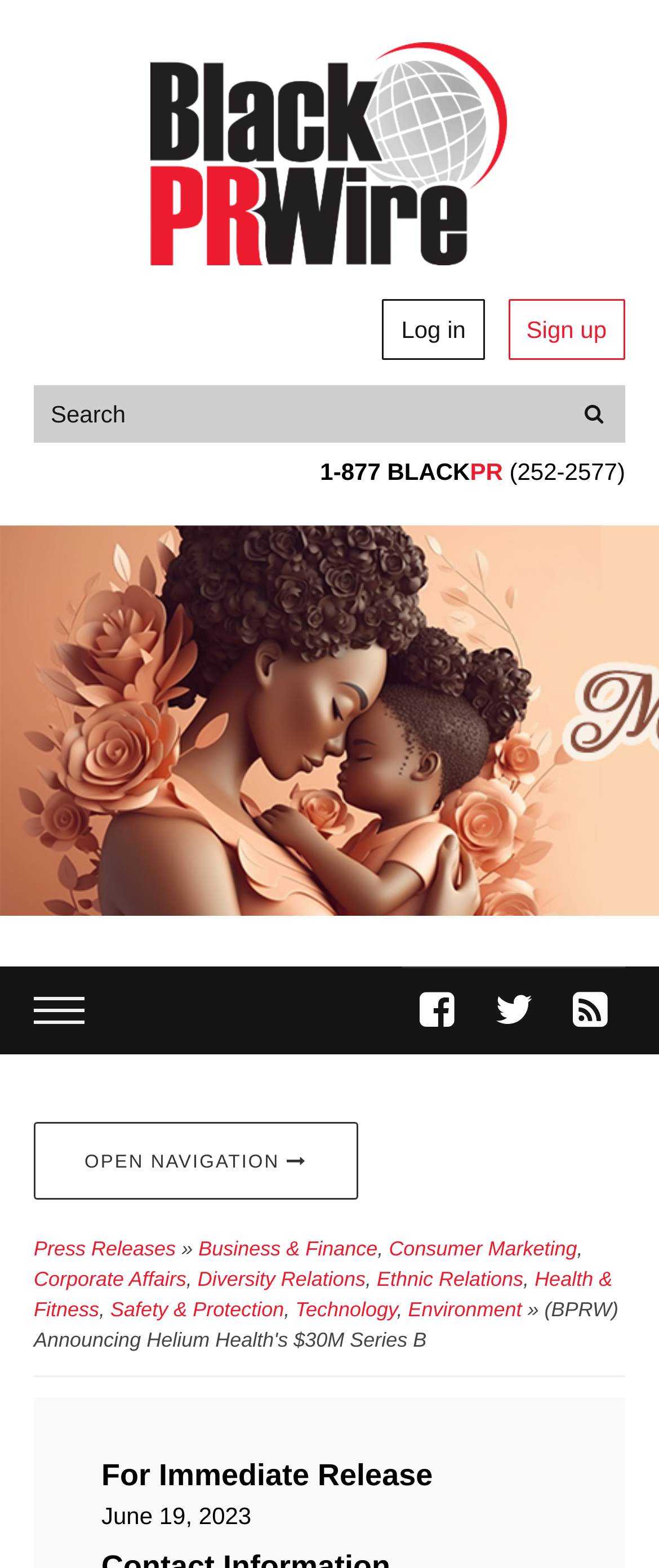Give a detailed account of the webpage's layout and content.

The webpage is a news and information center focused on Black publications, television, and radio programming. At the top right corner, there are two links, "Log in" and "Sign up", followed by a search bar with a "Search" button. Below the search bar, there is a phone number "1-877 BLACK PR (252-2577)".

On the top left, there is a link to the homepage. Below it, there are three social media links to Facebook, Twitter, and an RSS feed. 

On the left side of the page, there is a navigation menu with a heading "OPEN NAVIGATION". The menu includes links to various categories such as "Press Releases", "Business & Finance", "Consumer Marketing", "Corporate Affairs", and more. Each category is separated by a comma or an arrow symbol.

The main content of the page appears to be a press release, with a title "(BPRW) Announcing Helium Health's $30M Series B" at the top. Below the title, there is a release date "June 19, 2023" and a label "For Immediate Release". The content of the press release is not provided in the accessibility tree, but it likely occupies the majority of the page.